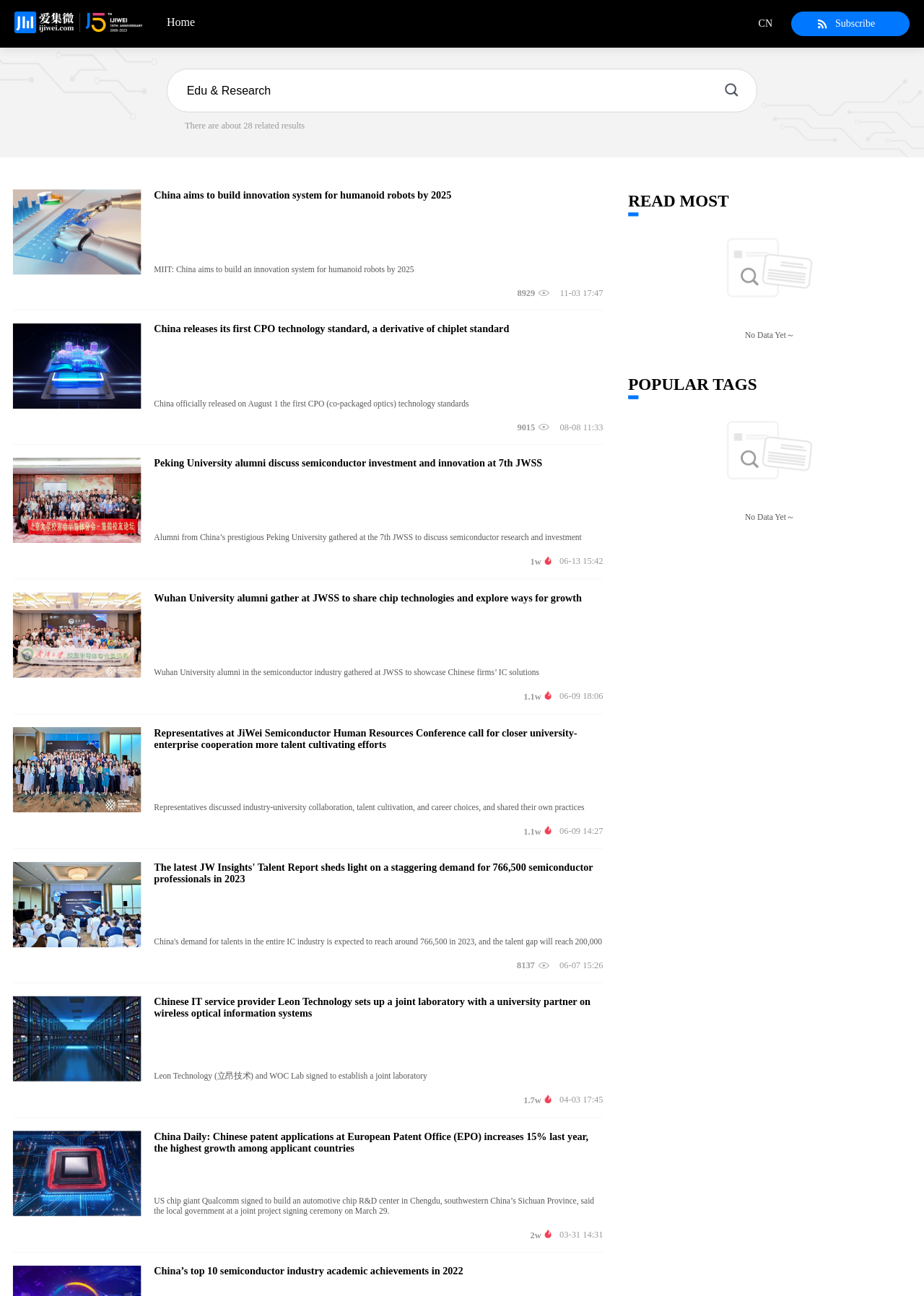What is the logo of the website?
Answer the question with a single word or phrase derived from the image.

ijiwei